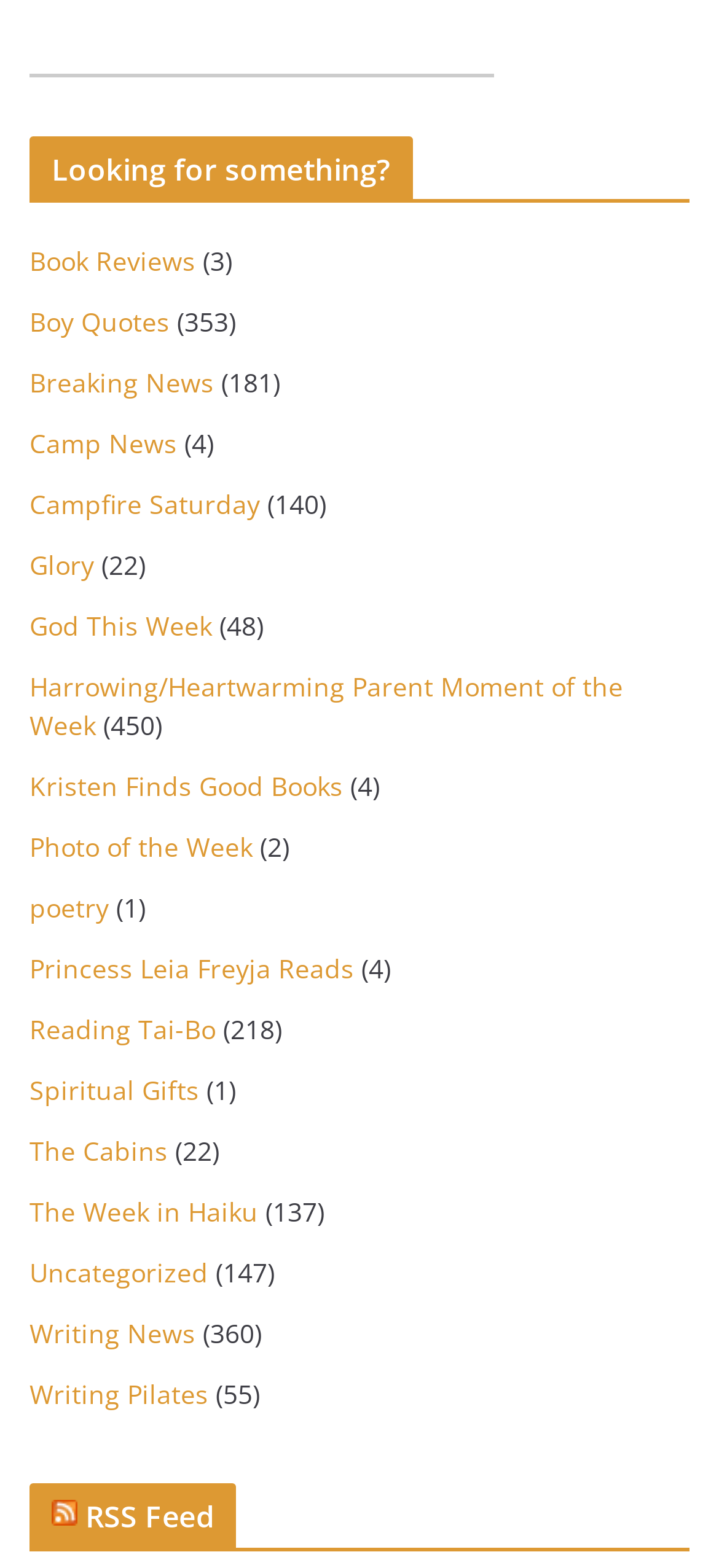Please specify the bounding box coordinates in the format (top-left x, top-left y, bottom-right x, bottom-right y), with values ranging from 0 to 1. Identify the bounding box for the UI component described as follows: Spiritual Gifts

[0.041, 0.684, 0.277, 0.707]